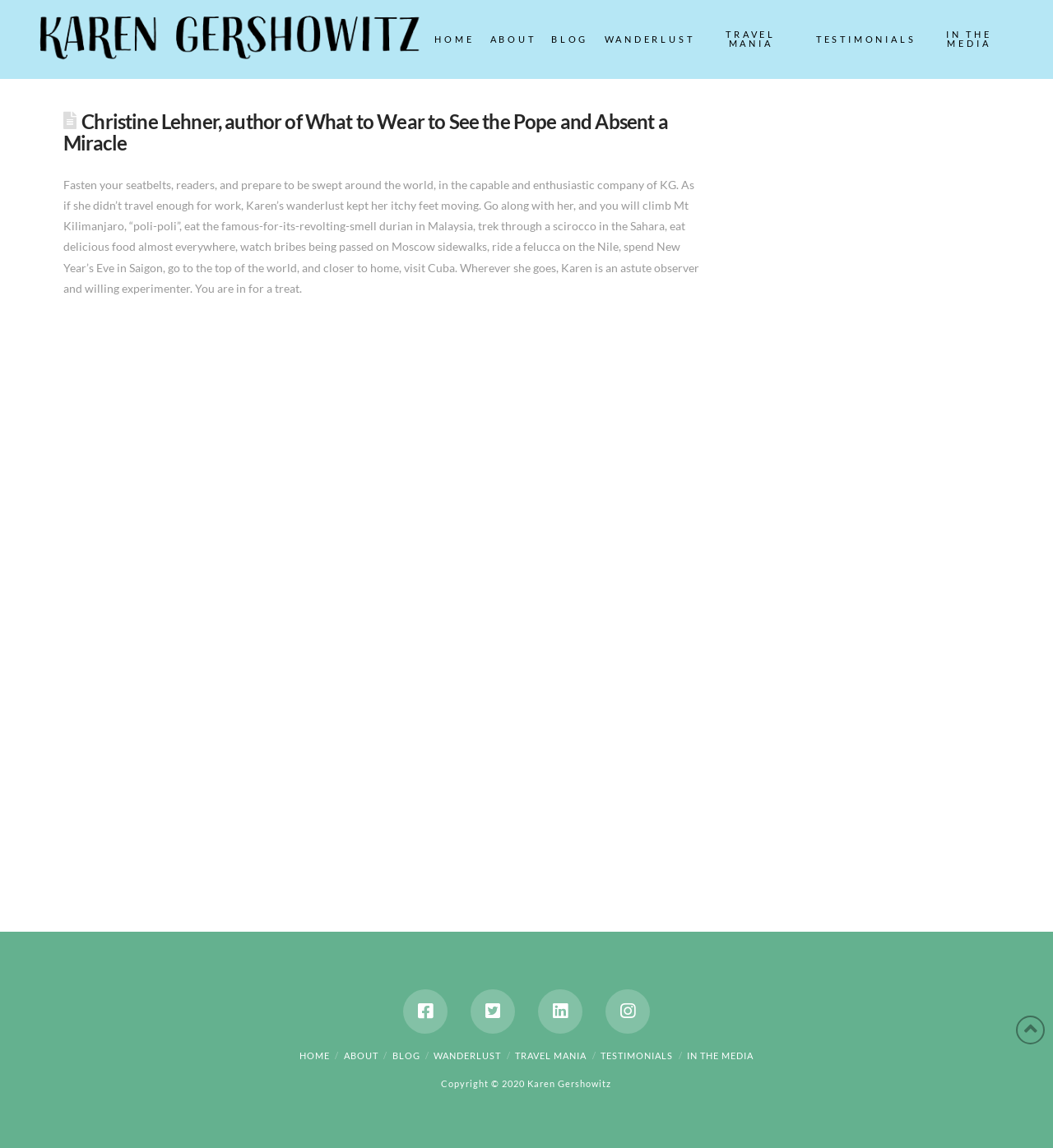Identify and provide the bounding box for the element described by: "parent_node: HOME title="Back to Top"".

[0.965, 0.885, 0.992, 0.91]